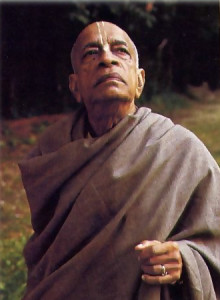What is the significance of the image? Based on the image, give a response in one word or a short phrase.

Represents a pivotal period